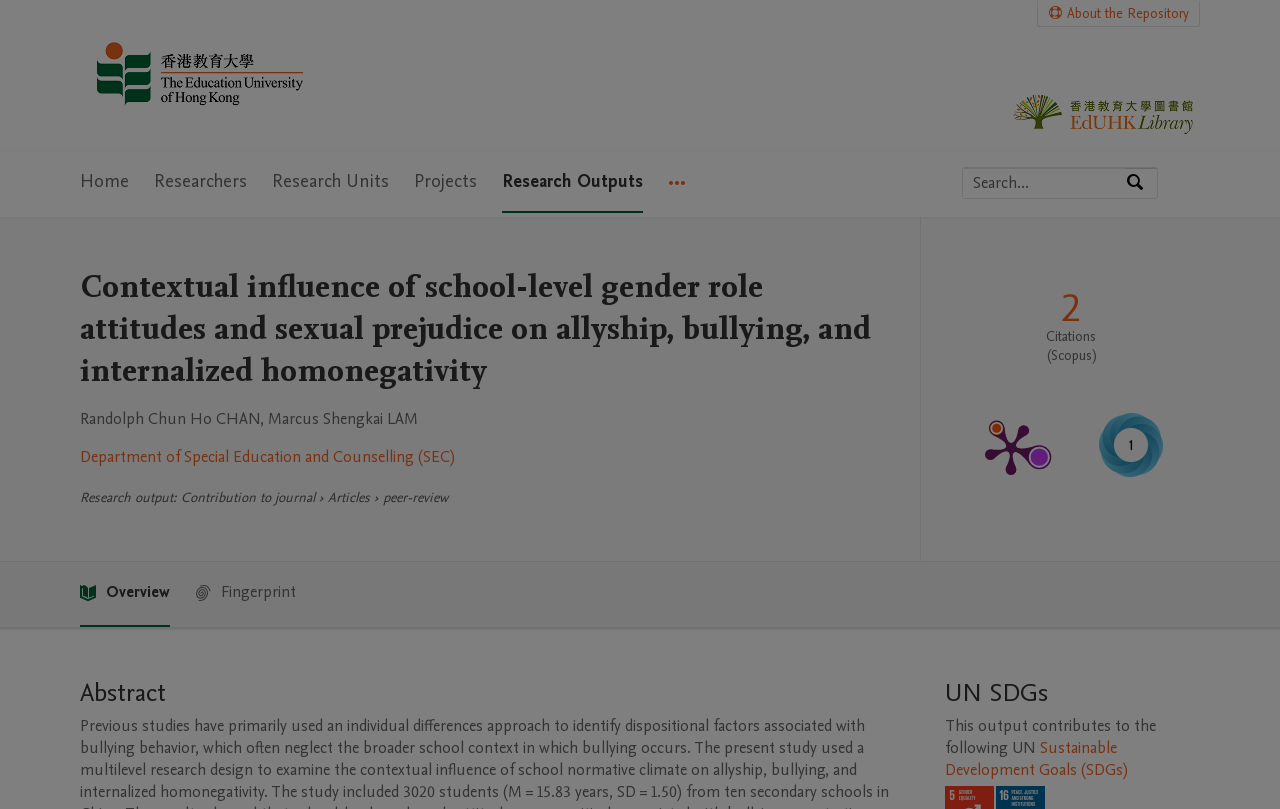Please provide a comprehensive response to the question based on the details in the image: What is the type of research output?

I found the answer by looking at the section below the author names, where it says 'Research output' and then specifies the type as 'Contribution to journal'.